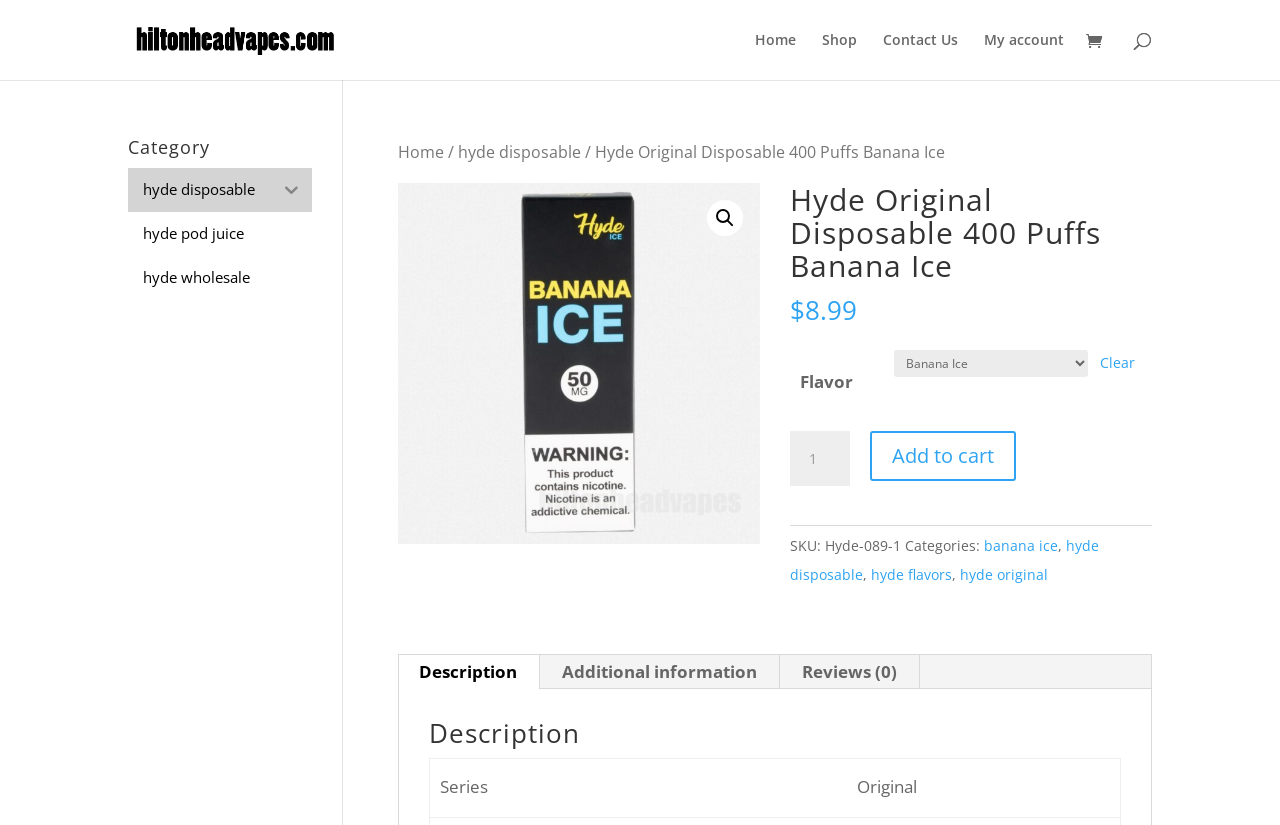Provide the bounding box coordinates of the UI element this sentence describes: "Add to cart".

[0.68, 0.522, 0.794, 0.582]